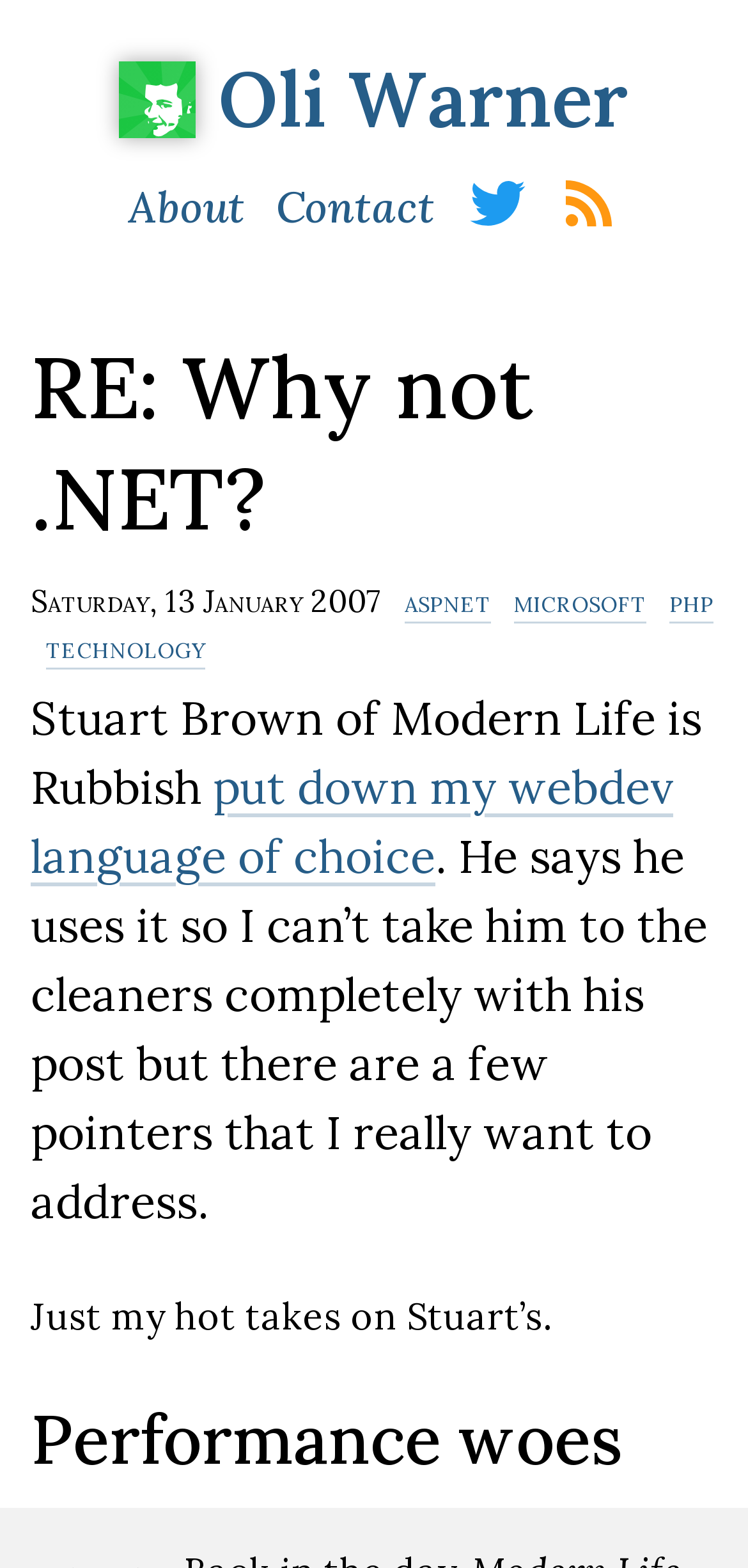Determine the bounding box coordinates of the region to click in order to accomplish the following instruction: "contact Oli". Provide the coordinates as four float numbers between 0 and 1, specifically [left, top, right, bottom].

[0.369, 0.112, 0.582, 0.153]